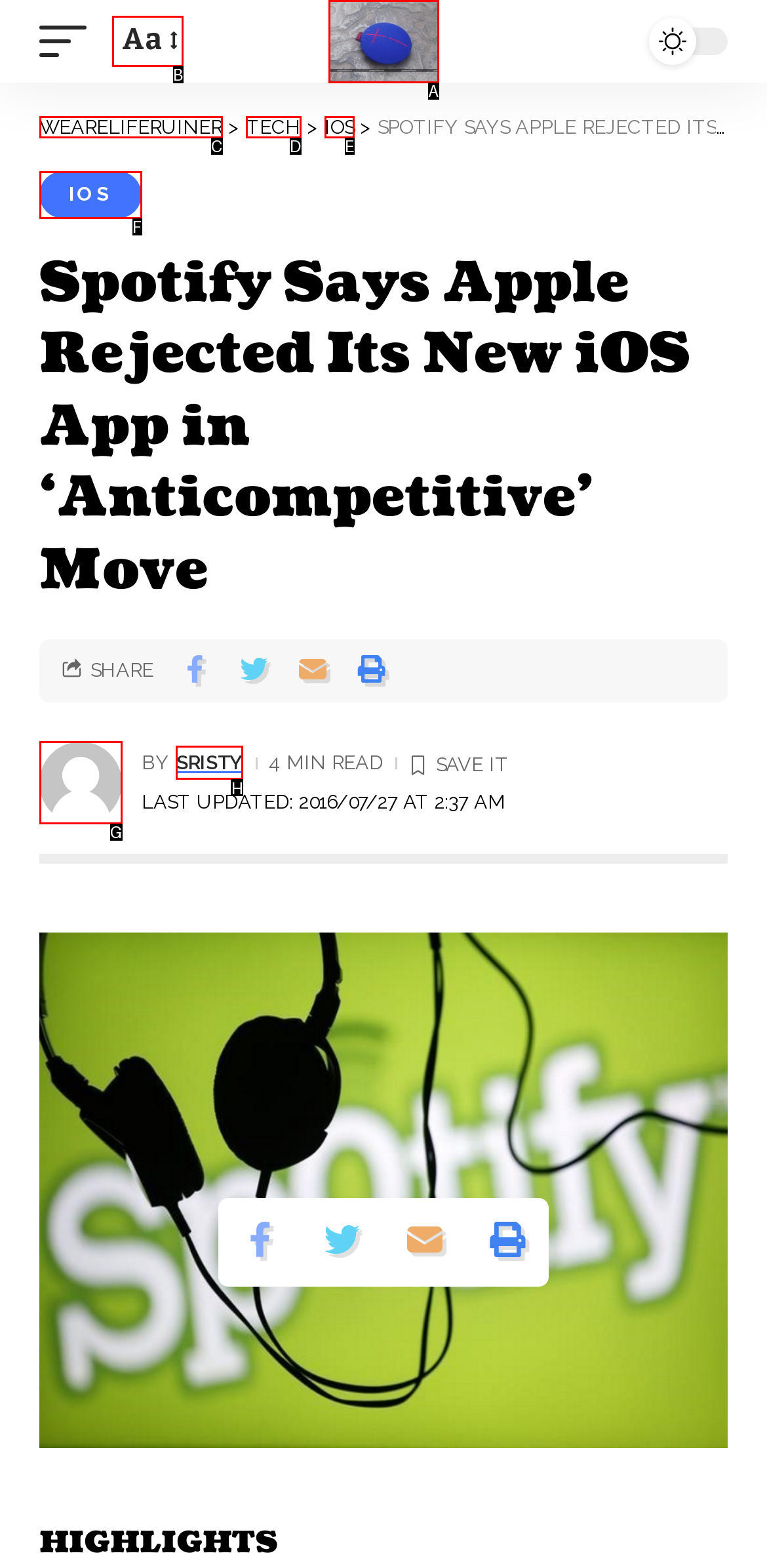Looking at the description: sristy, identify which option is the best match and respond directly with the letter of that option.

H